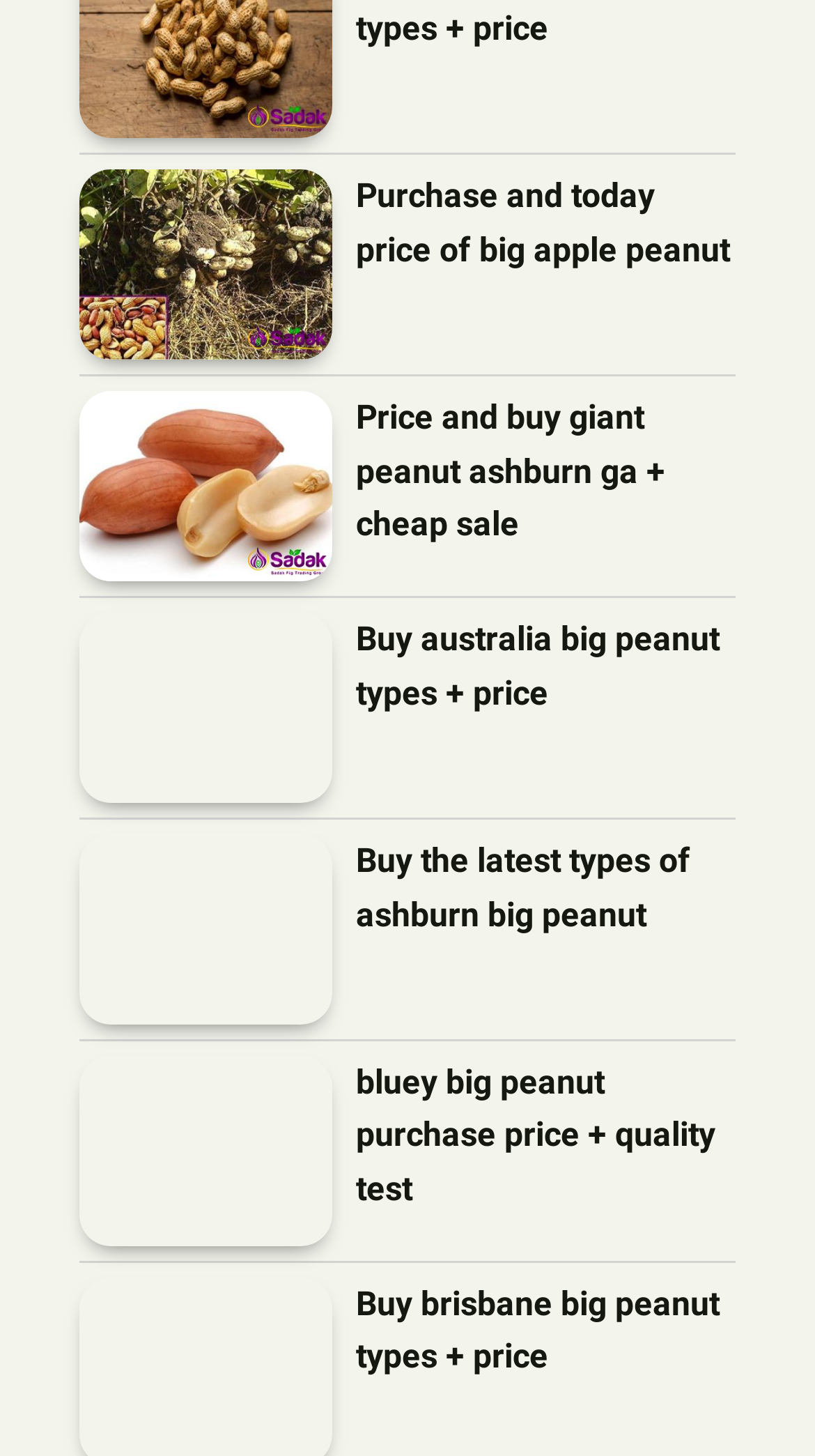Give a short answer using one word or phrase for the question:
What is the vertical position of the third heading?

Above the fourth figure